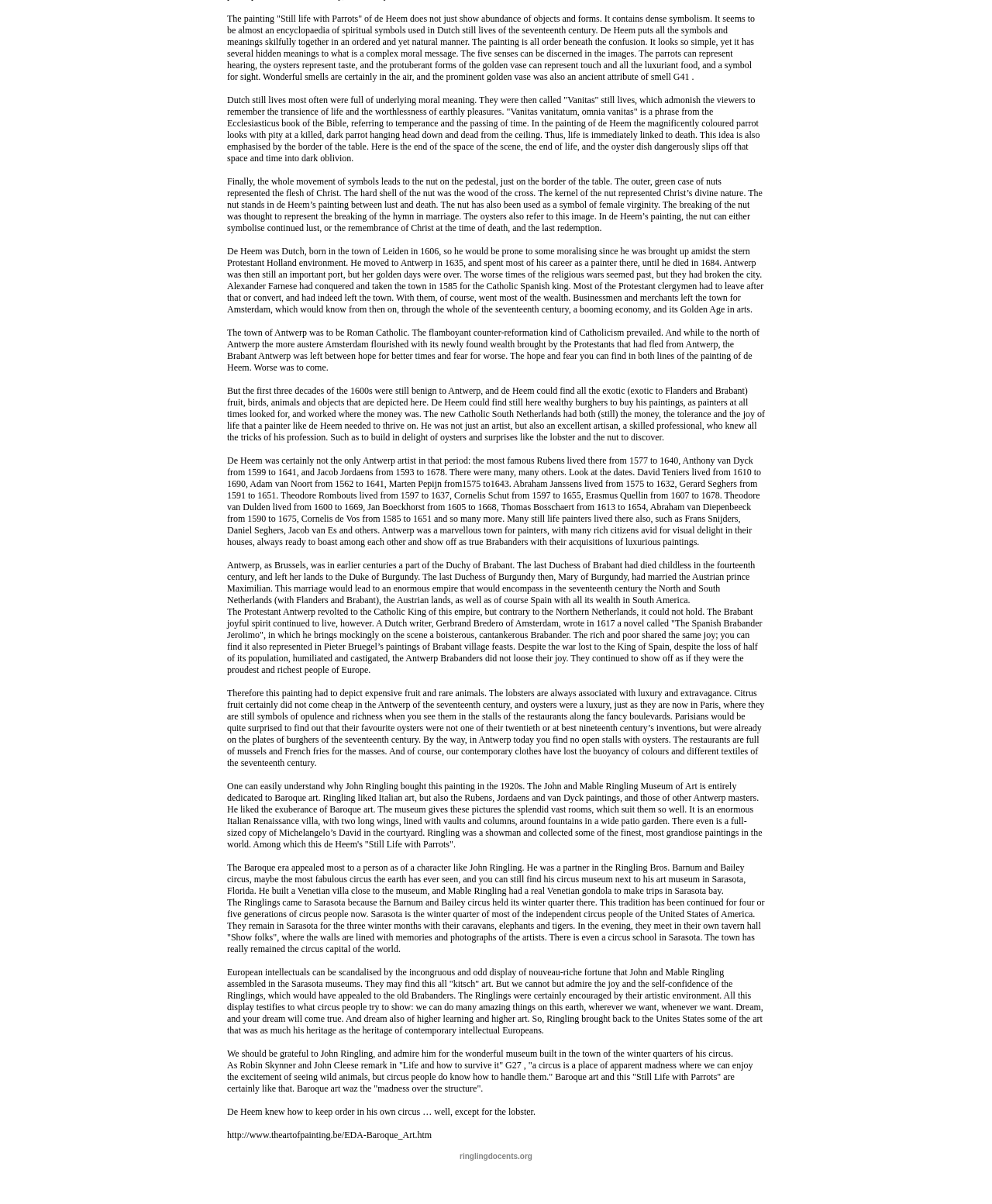Give a succinct answer to this question in a single word or phrase: 
What is the subject of the painting described in the text?

Still life with Parrots